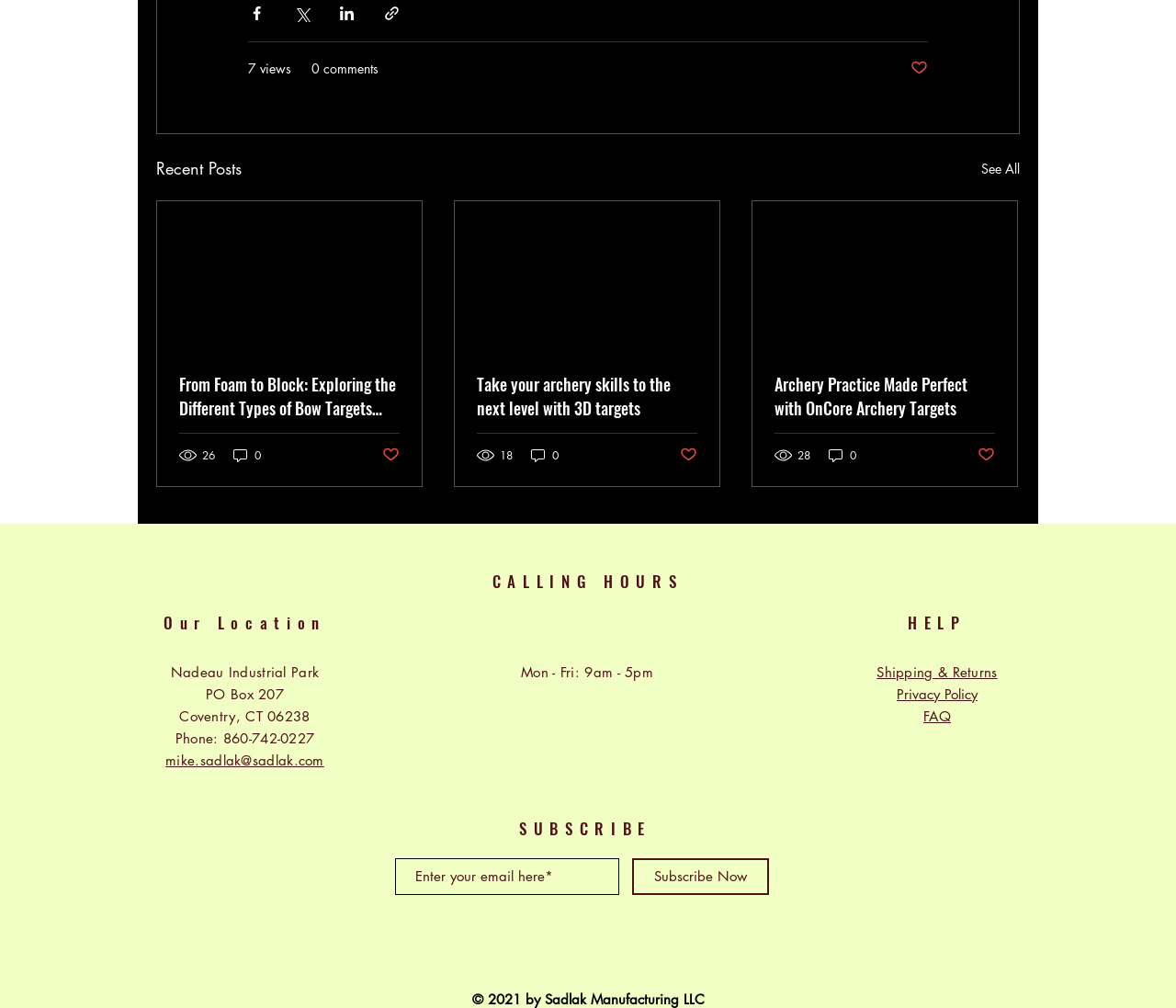What is the phone number of Sadlak Manufacturing LLC?
Ensure your answer is thorough and detailed.

I found the phone number by looking at the 'CALLING HOURS' section, which lists the phone number as 860-742-0227.